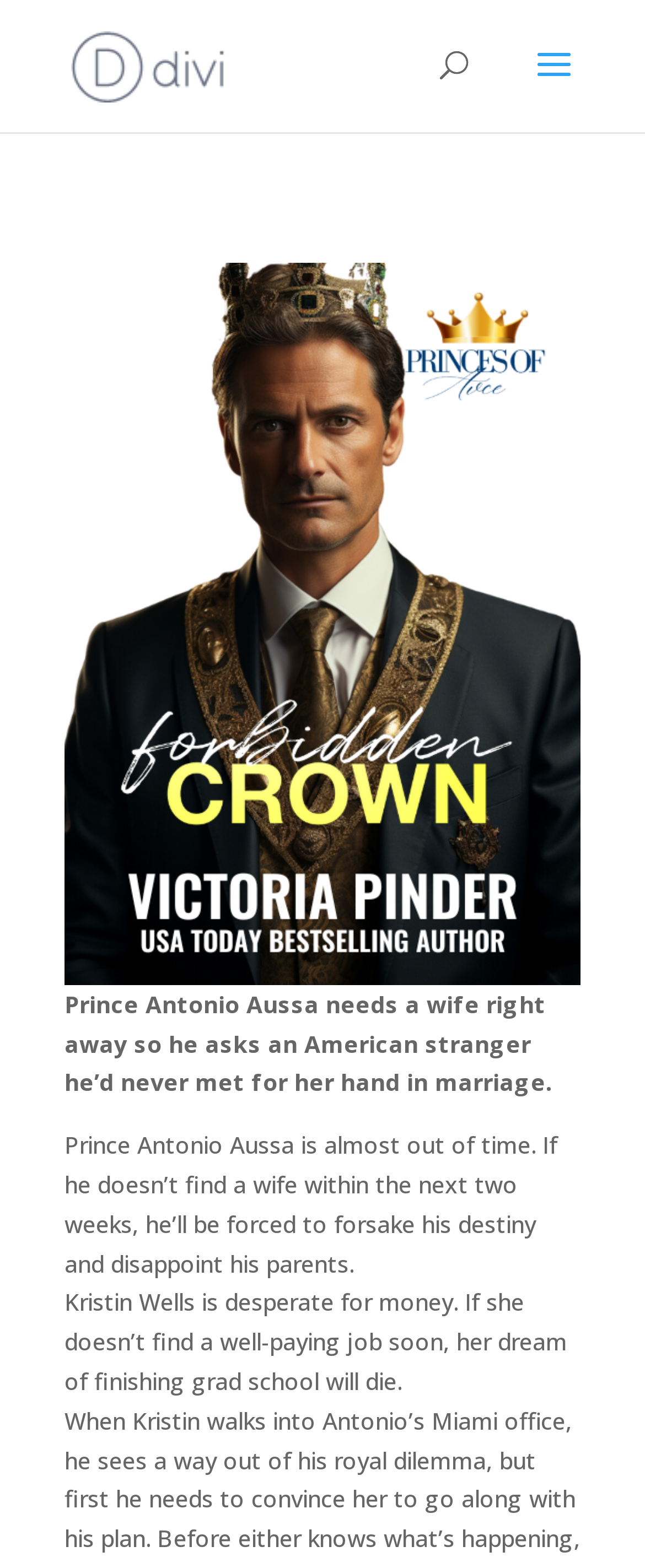What is the deadline for Prince Antonio Aussa to find a wife?
Based on the image, respond with a single word or phrase.

Two weeks